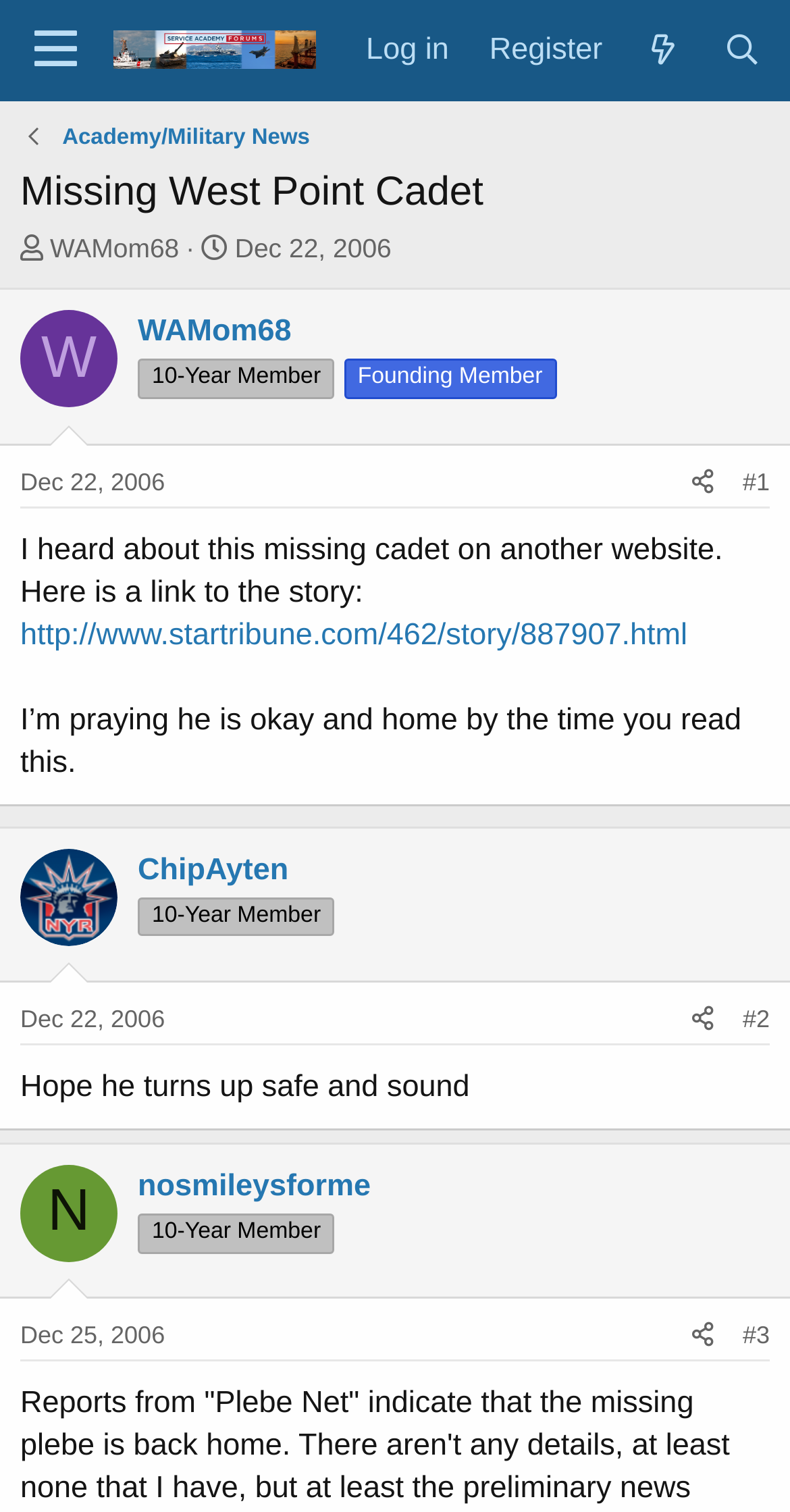Extract the main title from the webpage and generate its text.

Missing West Point Cadet